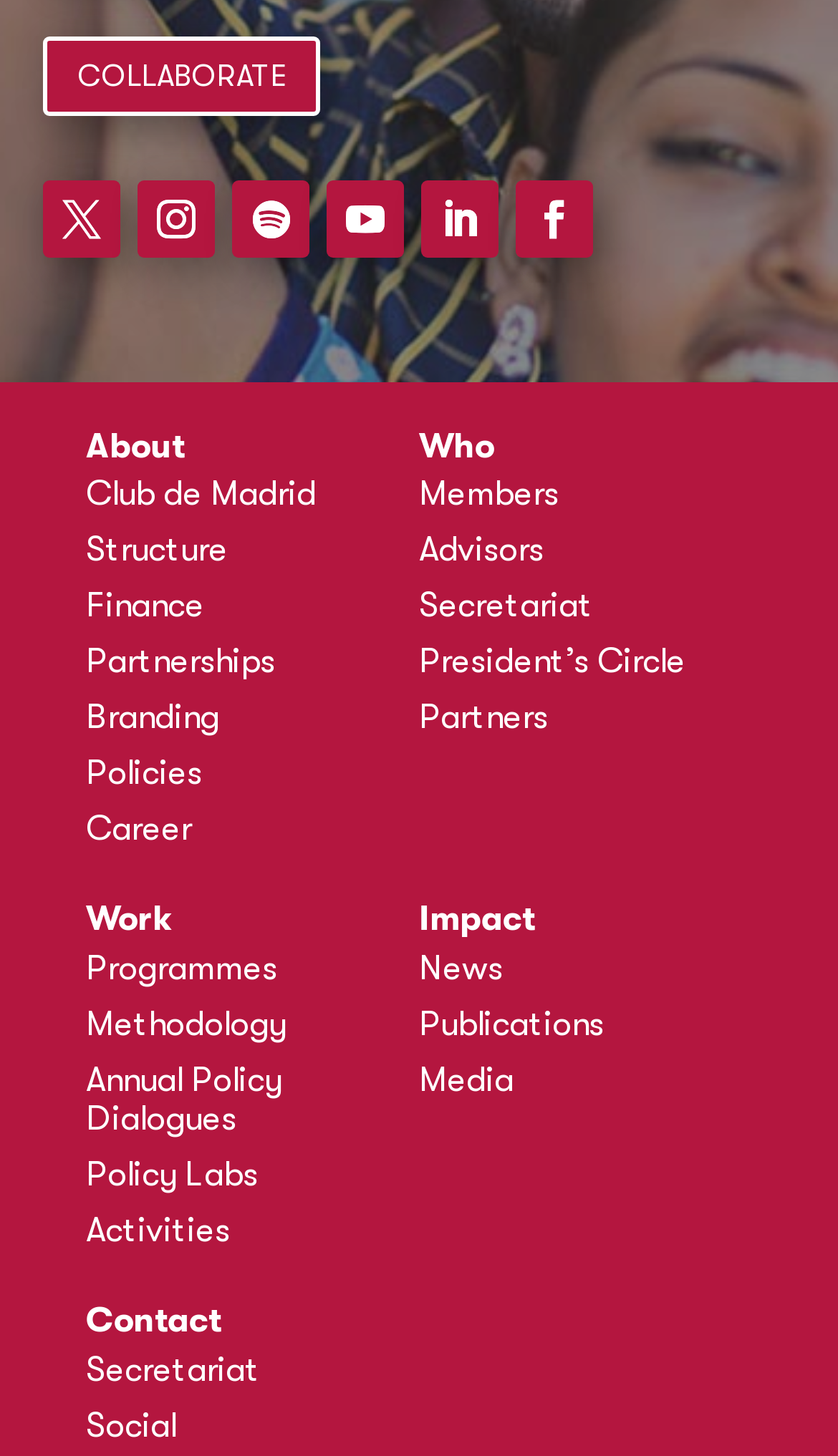Please reply to the following question using a single word or phrase: 
How many StaticText elements are there?

5